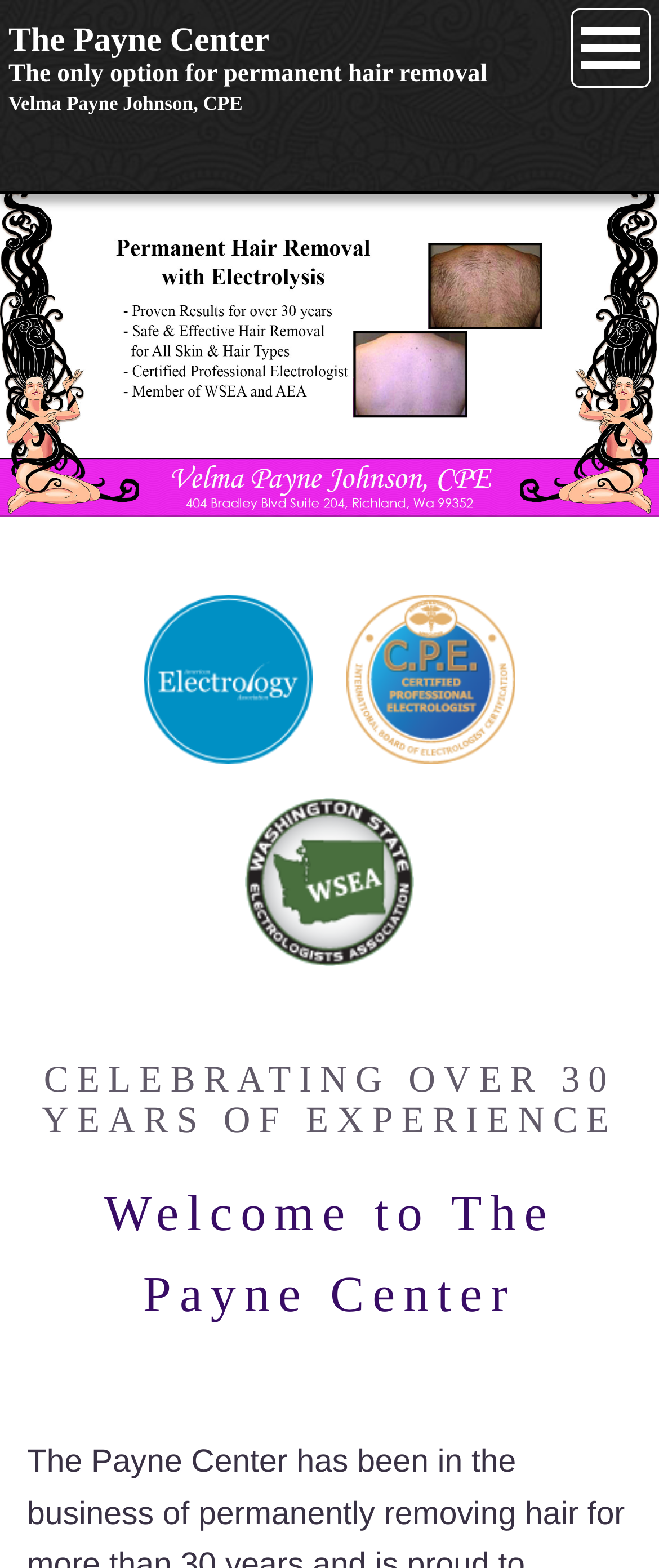What is the name of the center?
Answer the question with just one word or phrase using the image.

The Payne Center